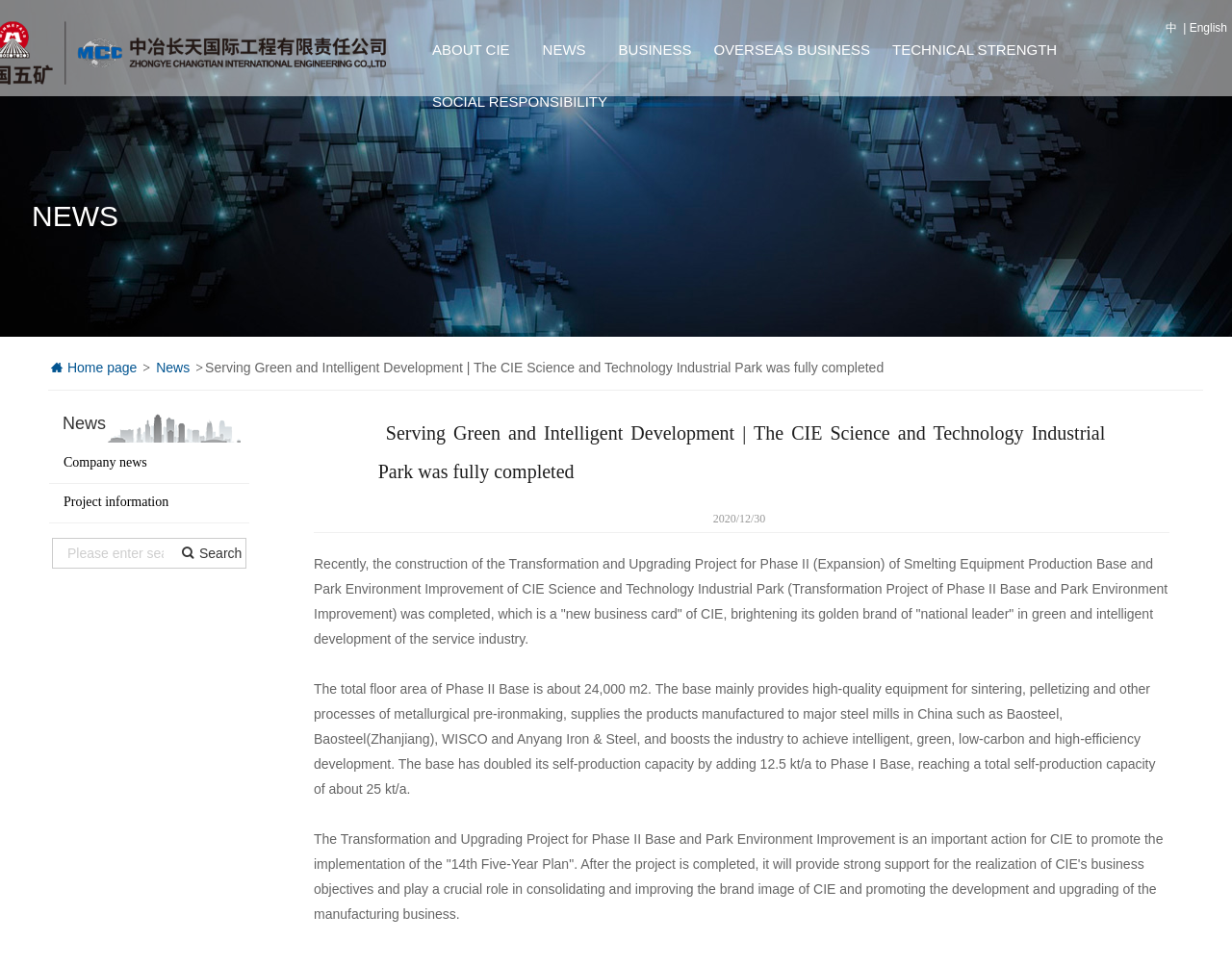What is the function of the textbox at the bottom of the page?
Using the visual information, answer the question in a single word or phrase.

Search